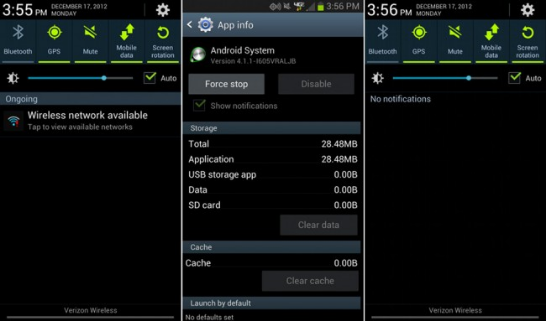Provide a comprehensive description of the image.

The image showcases a smartphone screen displaying a notification and settings related to Wi-Fi and the Android System. The left panel indicates an ongoing notification about a "Wireless network available," prompting users to tap to view available networks. The central panel provides detailed information about the "Android System," listing its version and offering options such as "Force stop," alongside storage details including total memory usage and cache information. The right panel displays a status of "No notifications," demonstrating the clean state of the notifications area. This image captures the user interface of an Android device, highlighting how notifications and app information can be accessed and managed, particularly in relation to Verizon's ongoing Wi-Fi notification feature. The date displayed is December 17, 2012, suggesting a context from that period.